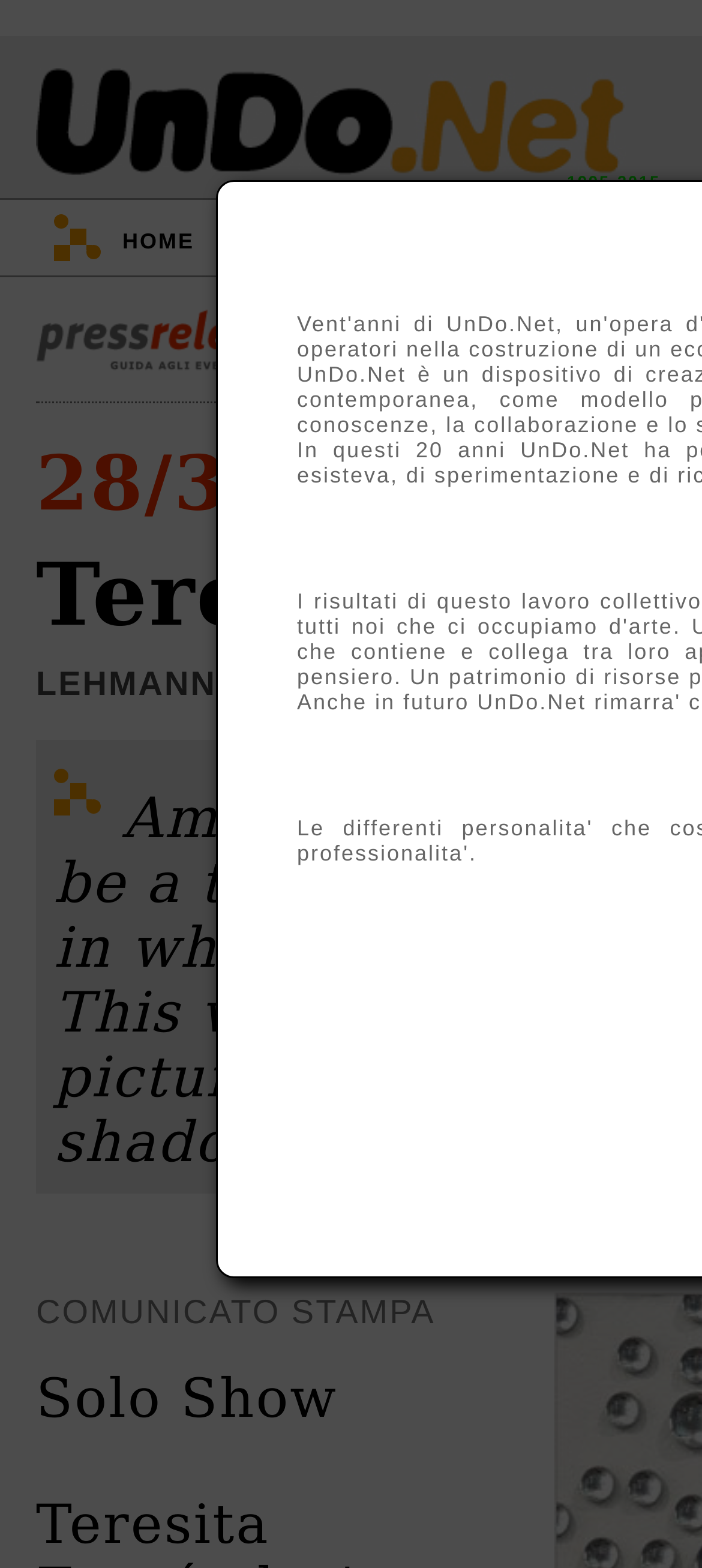Provide a comprehensive caption for the webpage.

The webpage appears to be an artist's portfolio or exhibition page, featuring Teresita Fernandez. At the top, there is a navigation menu with four links: "HOME", "::", "EVENTI", and "TV", positioned horizontally and centered. 

Below the navigation menu, there is a large section that takes up most of the page. On the left side of this section, there is a small non-descriptive image, accompanied by a link with no text. To the right of the image, there is a link with the date "28/3/2007". 

At the bottom of the page, there are two lines of text. The first line reads "COMUNICATO STAMPA", and the second line reads "Solo Show". There is also a small, almost invisible text element at the top-left corner of the page, containing a single non-breaking space character. Additionally, there is a small text element at the top-center of the page, displaying the years "1995-2015".